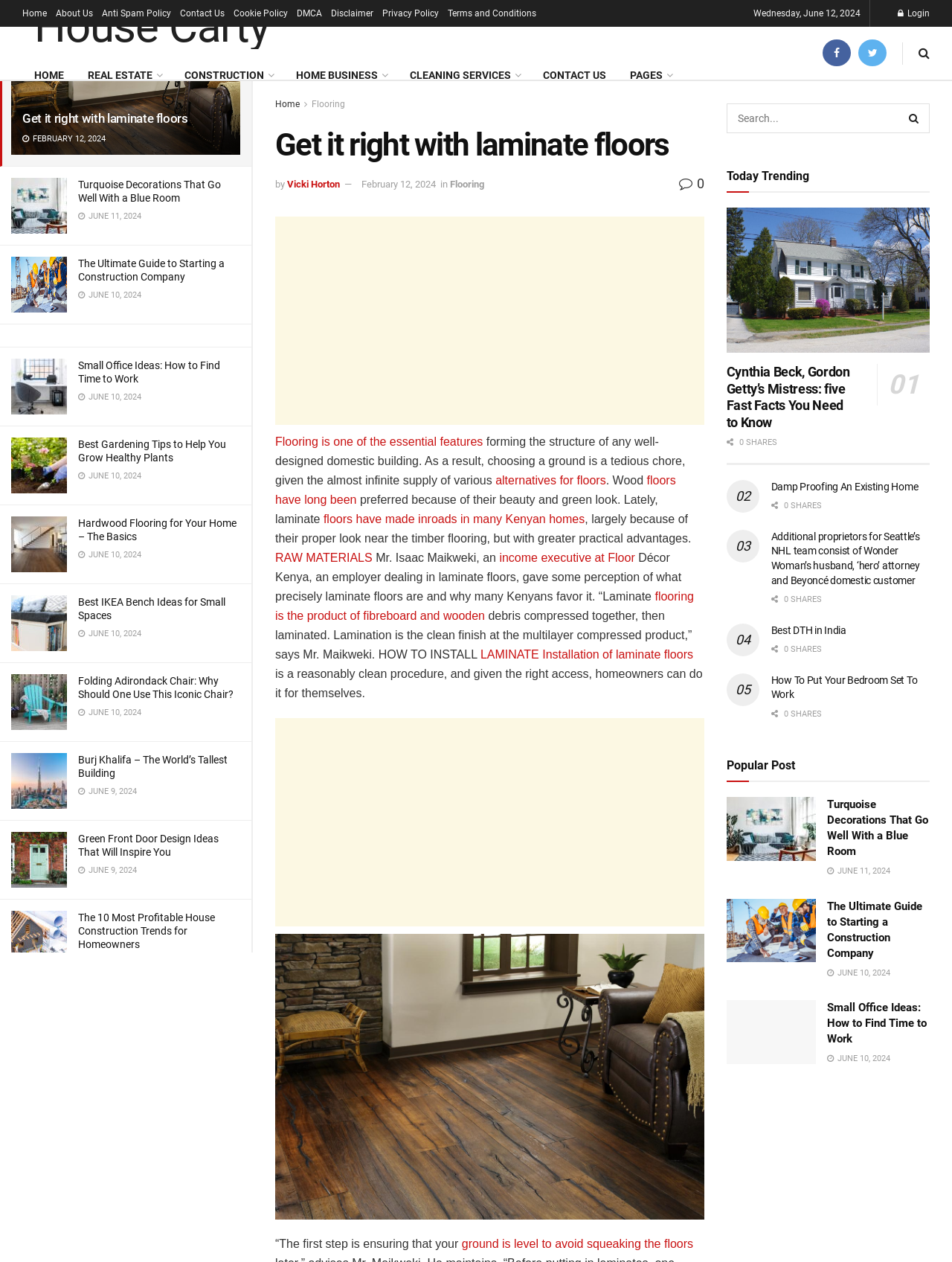Please find the bounding box coordinates of the element that must be clicked to perform the given instruction: "Click the 'LOAD MORE' button". The coordinates should be four float numbers from 0 to 1, i.e., [left, top, right, bottom].

[0.081, 0.913, 0.183, 0.937]